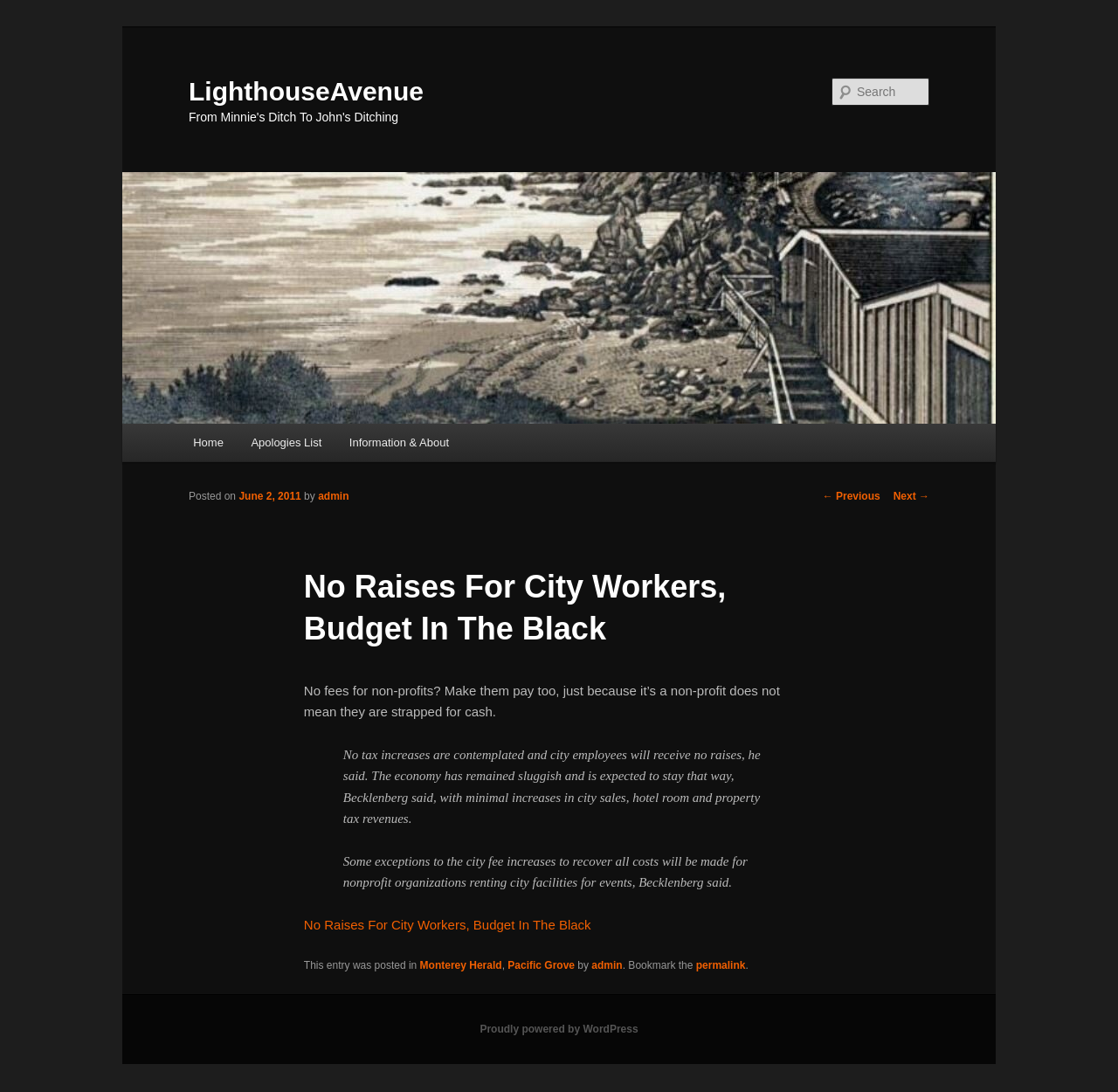Find the bounding box coordinates of the element to click in order to complete the given instruction: "Go to Home page."

[0.16, 0.388, 0.212, 0.422]